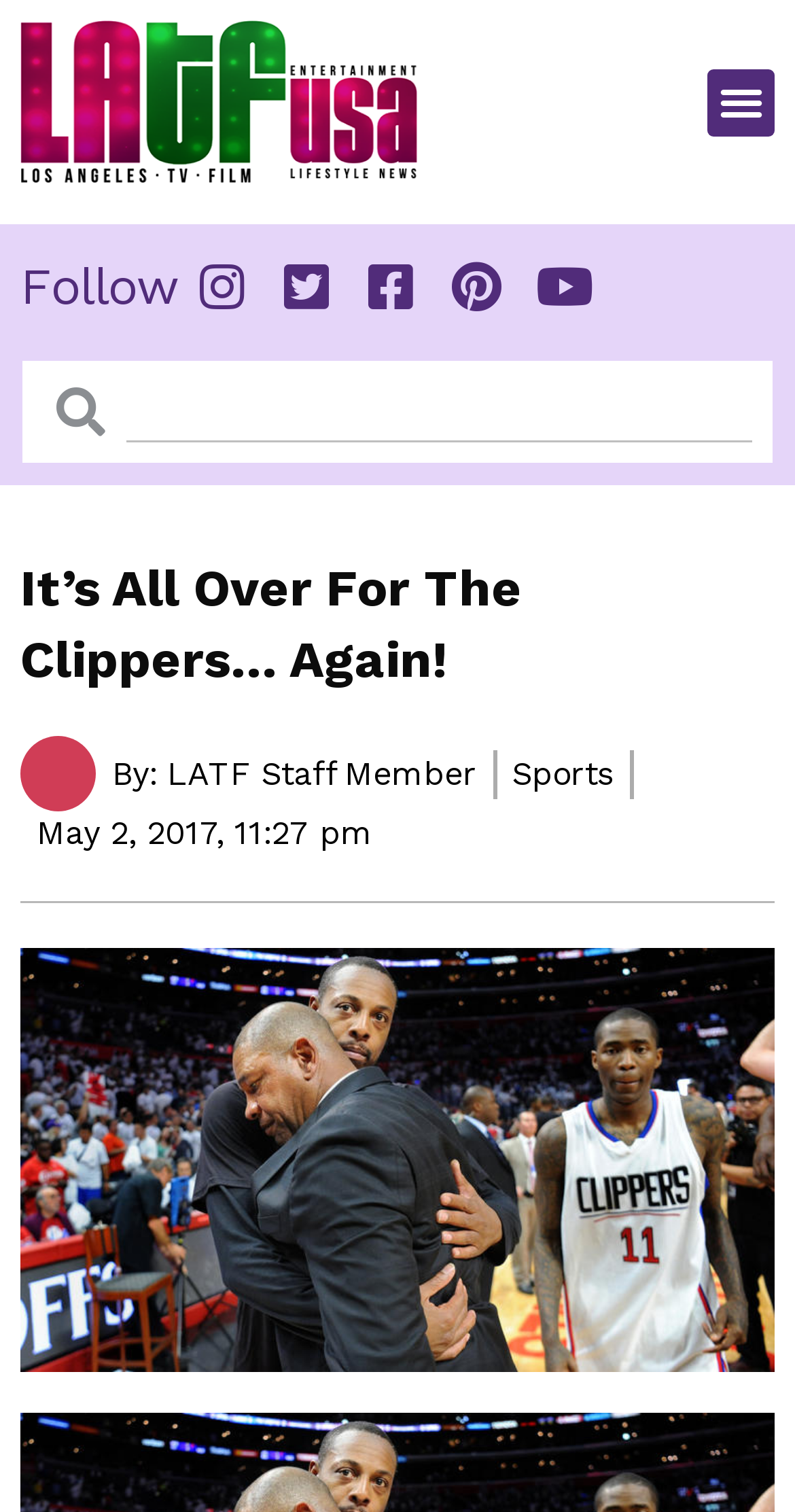Please provide the main heading of the webpage content.

It’s All Over For The Clippers… Again!